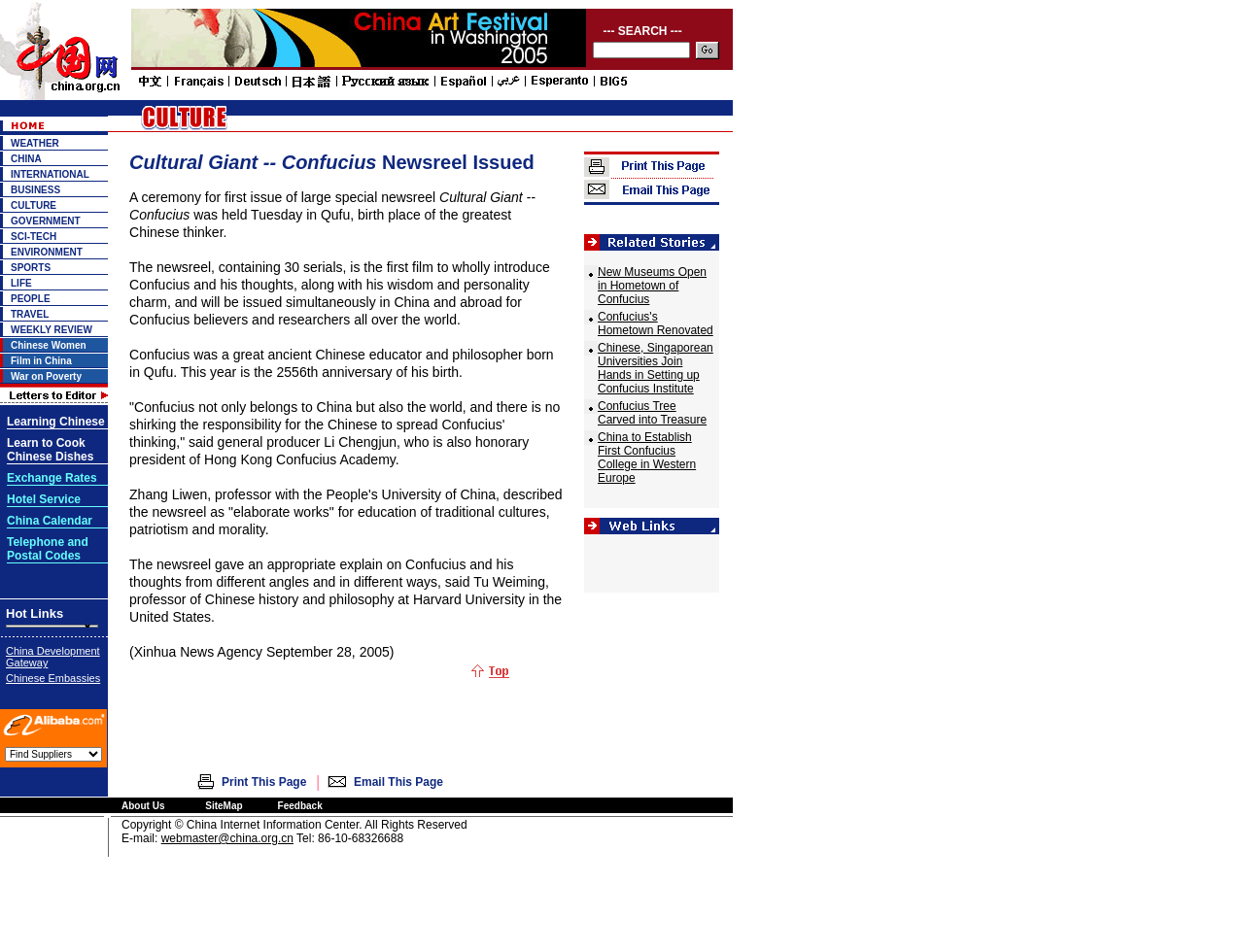Identify the bounding box coordinates for the UI element described as follows: Telephone and Postal Codes. Use the format (top-left x, top-left y, bottom-right x, bottom-right y) and ensure all values are floating point numbers between 0 and 1.

[0.005, 0.562, 0.071, 0.591]